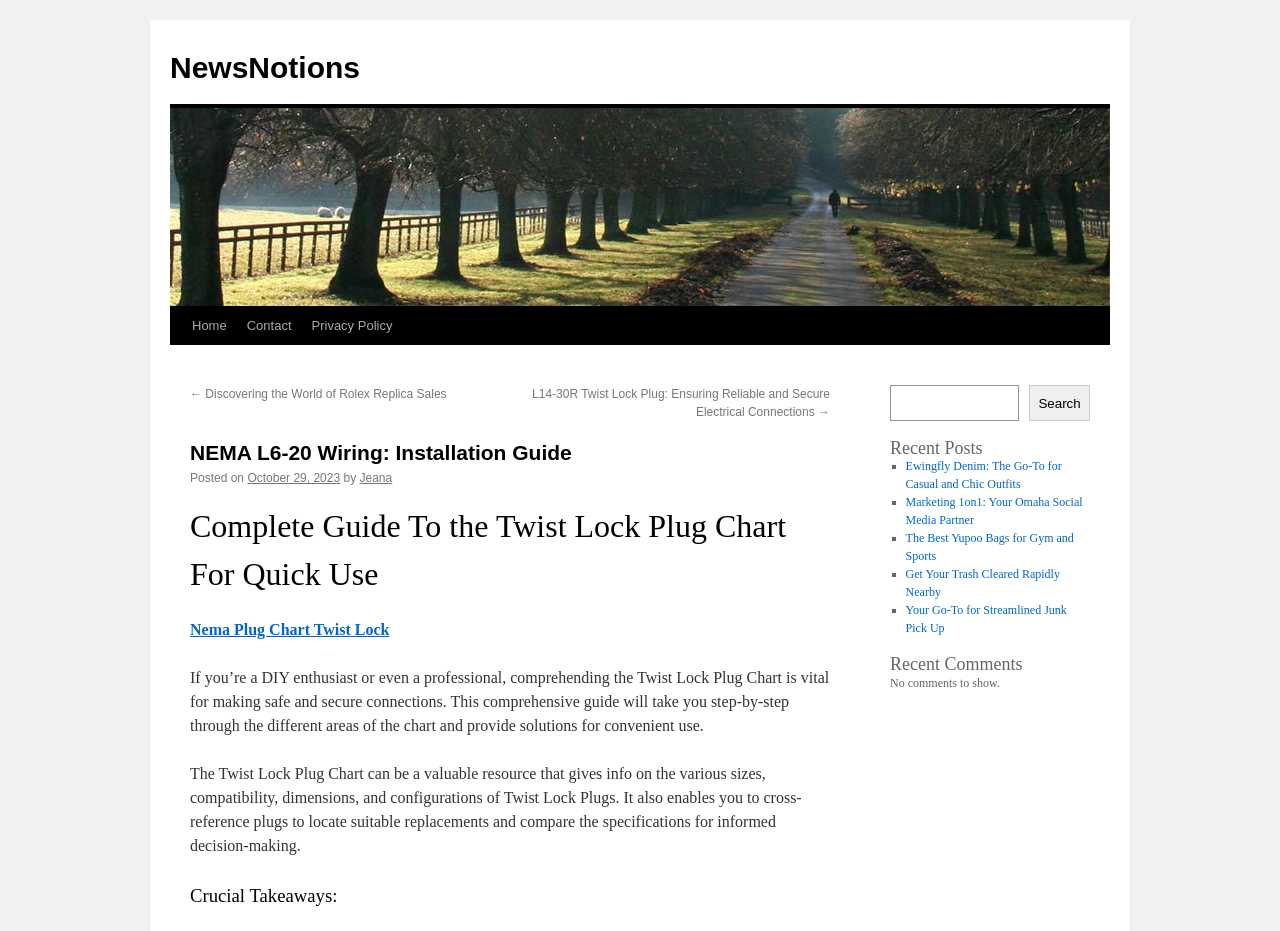Find the bounding box coordinates of the area that needs to be clicked in order to achieve the following instruction: "Check the 'Recent Posts' section". The coordinates should be specified as four float numbers between 0 and 1, i.e., [left, top, right, bottom].

[0.695, 0.472, 0.852, 0.491]